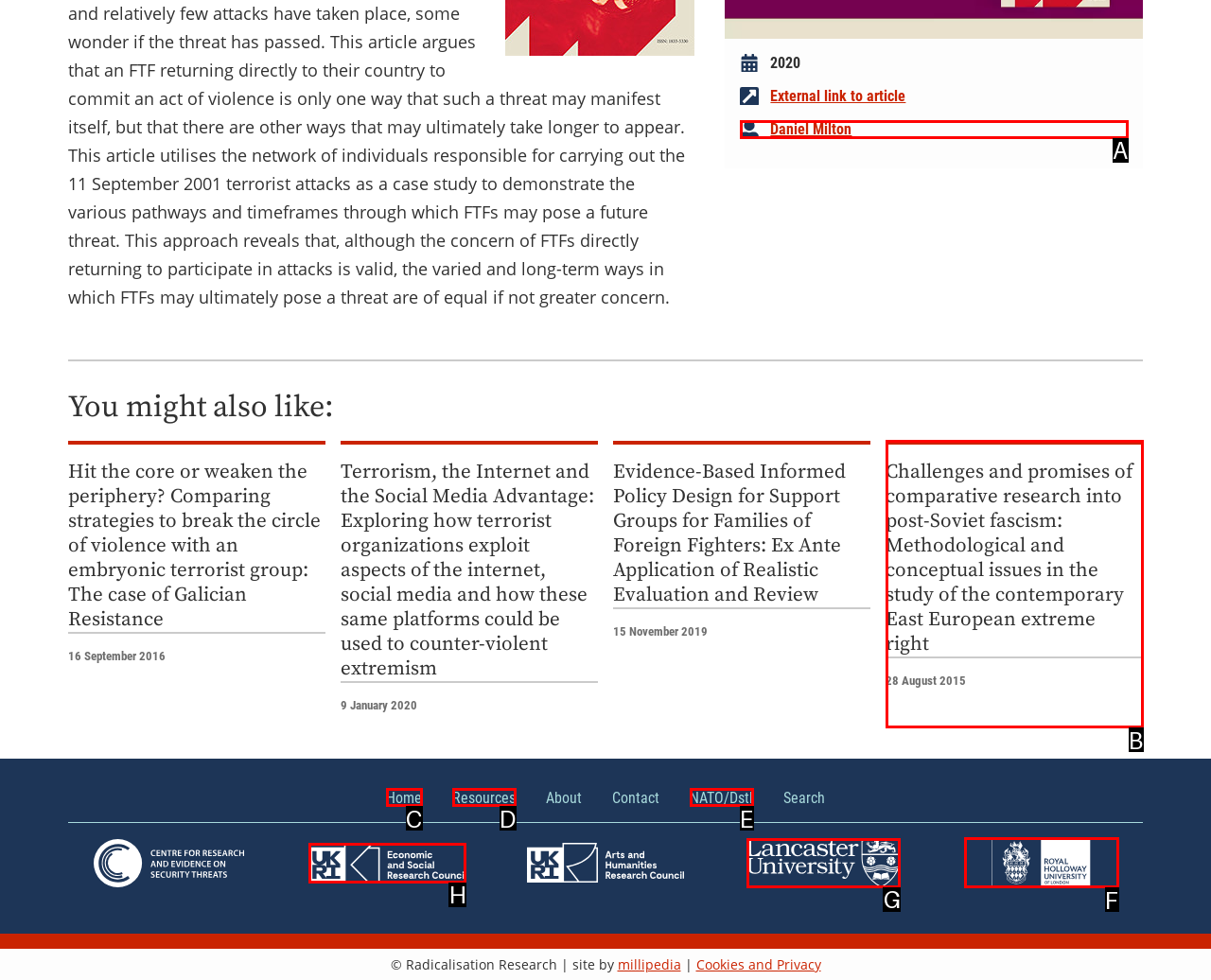Select the option that corresponds to the description: alt="UKRI ESRC"
Respond with the letter of the matching choice from the options provided.

H